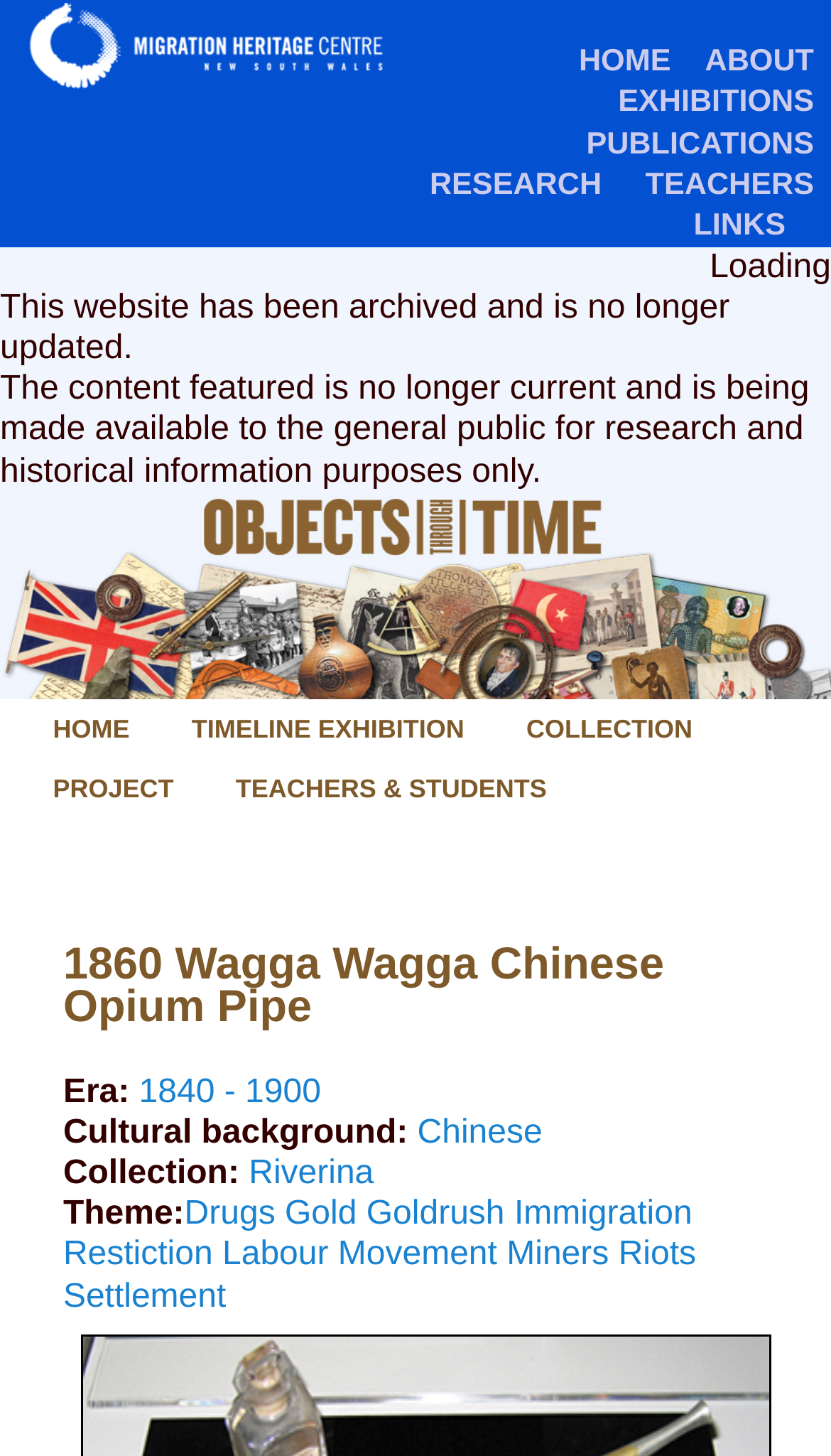What is the collection of the 1860 Wagga Wagga Chinese Opium Pipe?
Give a one-word or short phrase answer based on the image.

Riverina